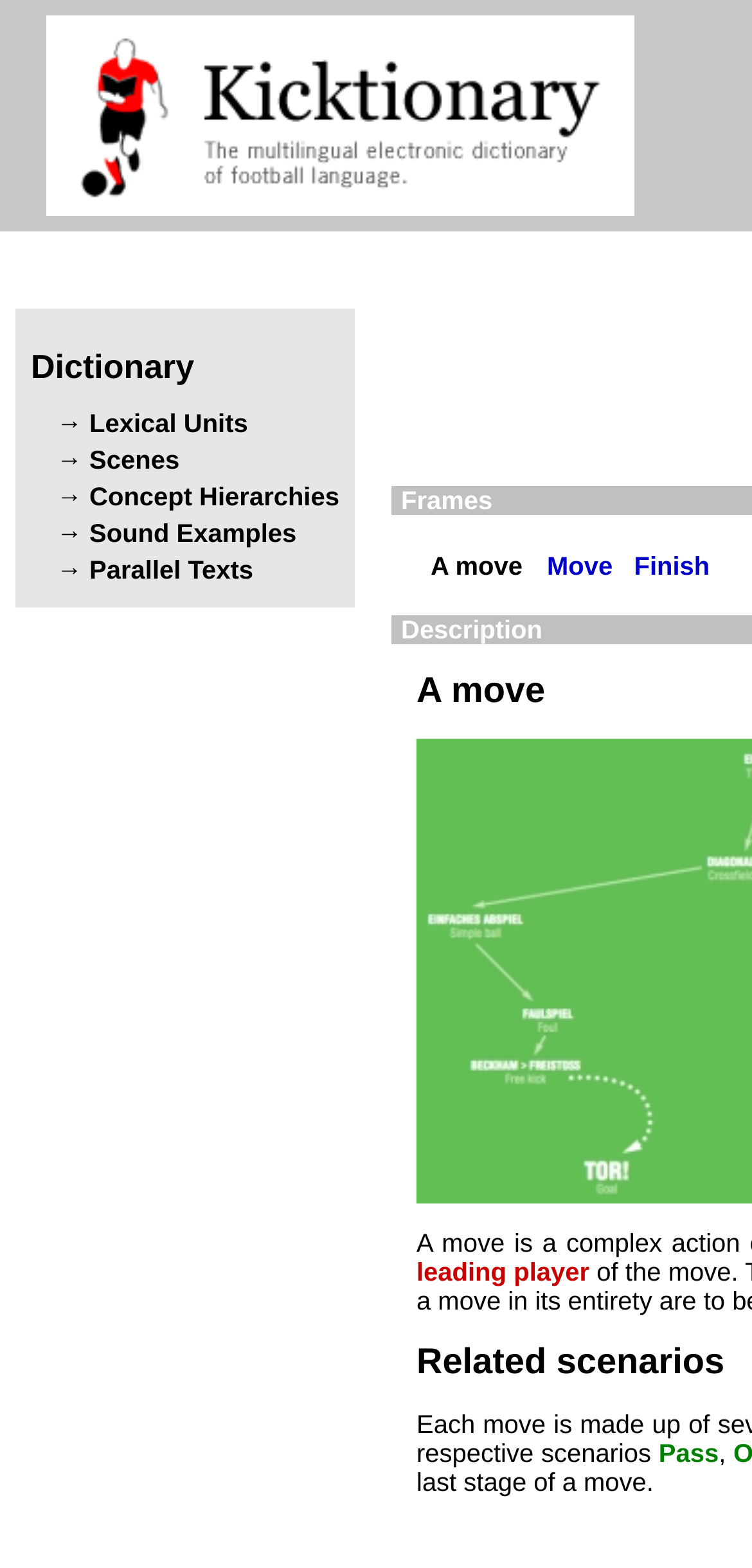Please locate the UI element described by "Move" and provide its bounding box coordinates.

[0.727, 0.351, 0.815, 0.37]